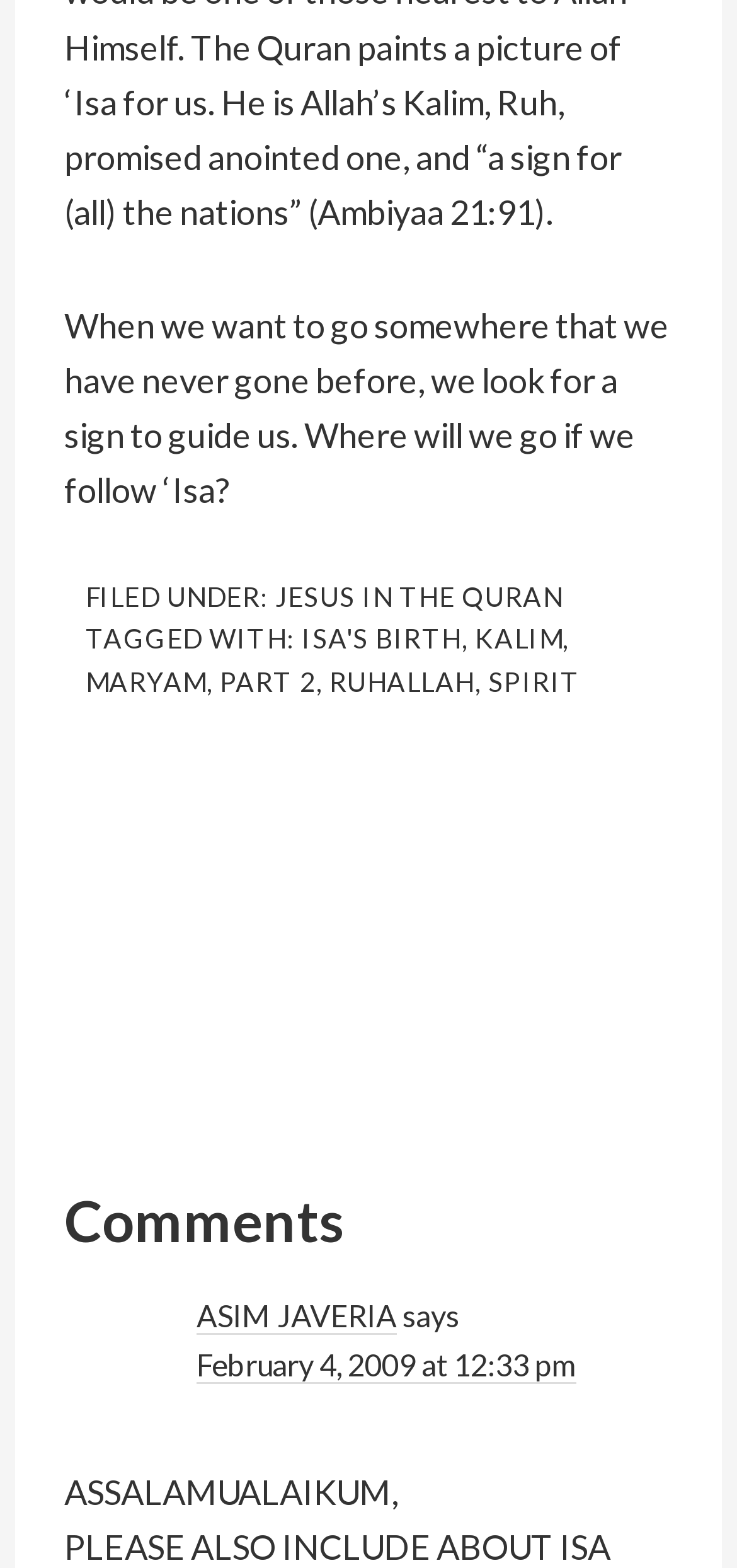Given the element description Jesus in the Quran, identify the bounding box coordinates for the UI element on the webpage screenshot. The format should be (top-left x, top-left y, bottom-right x, bottom-right y), with values between 0 and 1.

[0.374, 0.37, 0.763, 0.39]